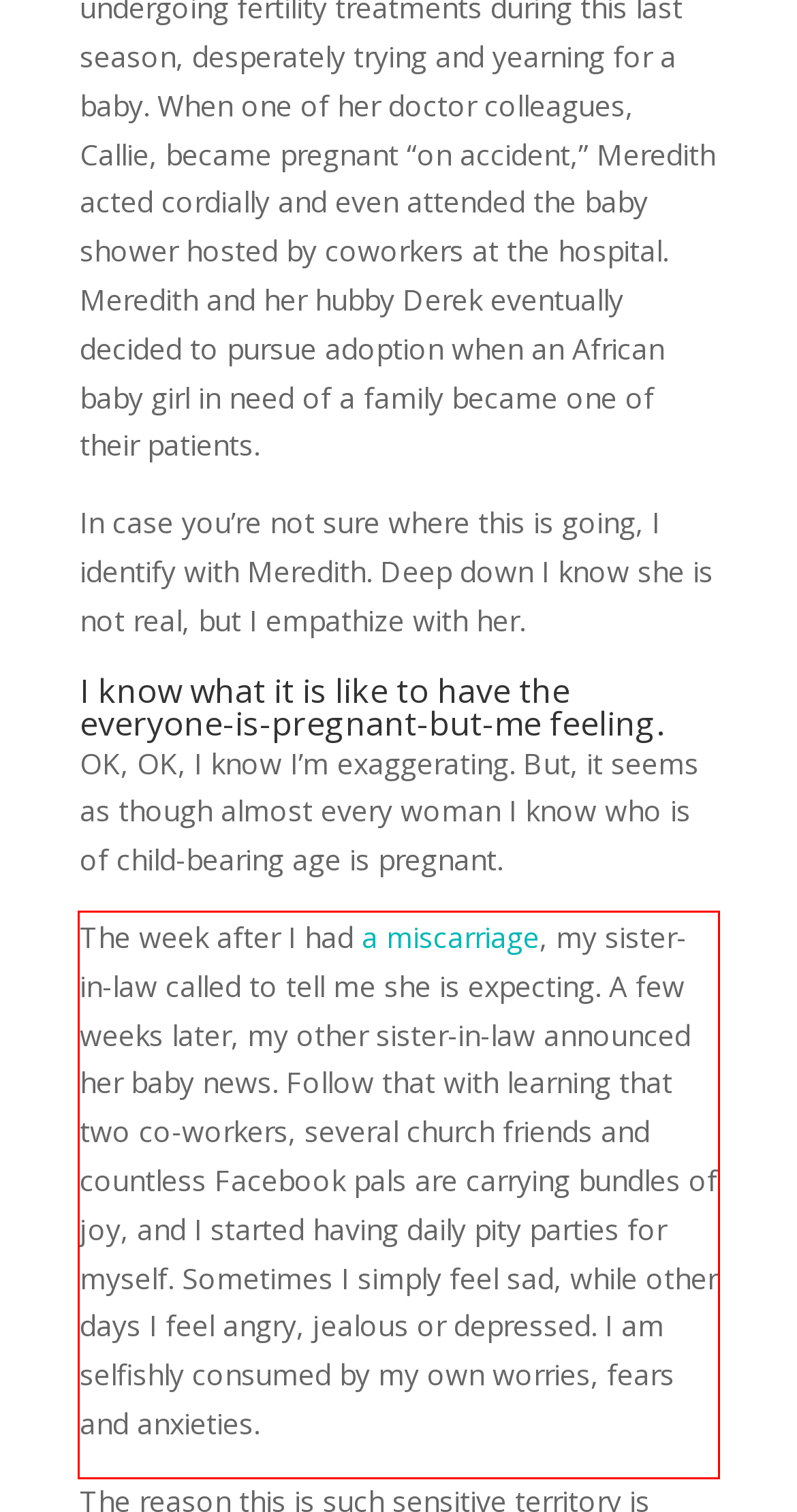Given a webpage screenshot with a red bounding box, perform OCR to read and deliver the text enclosed by the red bounding box.

The week after I had a miscarriage, my sister-in-law called to tell me she is expecting. A few weeks later, my other sister-in-law announced her baby news. Follow that with learning that two co-workers, several church friends and countless Facebook pals are carrying bundles of joy, and I started having daily pity parties for myself. Sometimes I simply feel sad, while other days I feel angry, jealous or depressed. I am selfishly consumed by my own worries, fears and anxieties.